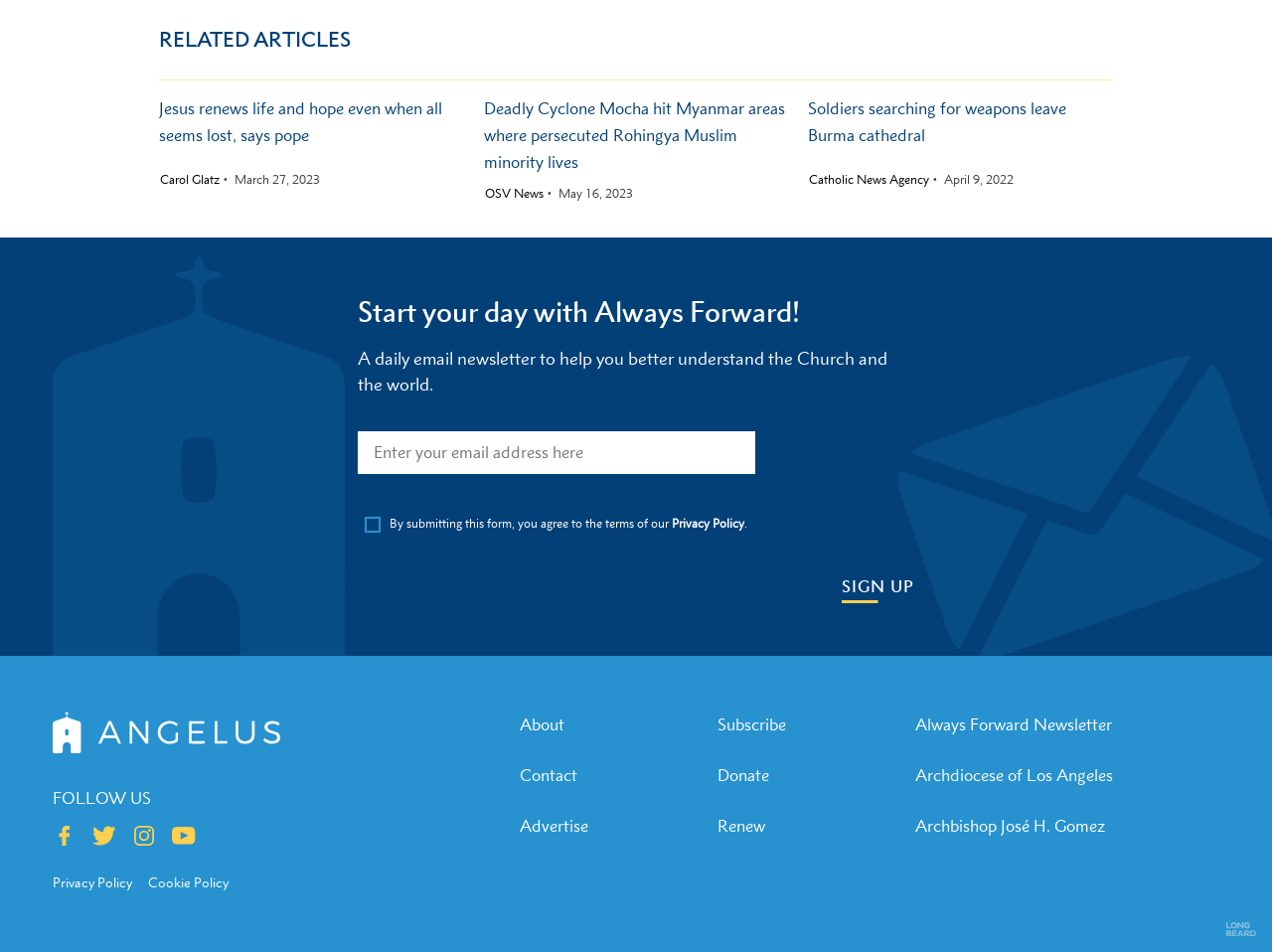Find the bounding box coordinates for the element that must be clicked to complete the instruction: "Subscribe to the 'Always Forward Newsletter'". The coordinates should be four float numbers between 0 and 1, indicated as [left, top, right, bottom].

[0.72, 0.751, 0.874, 0.772]